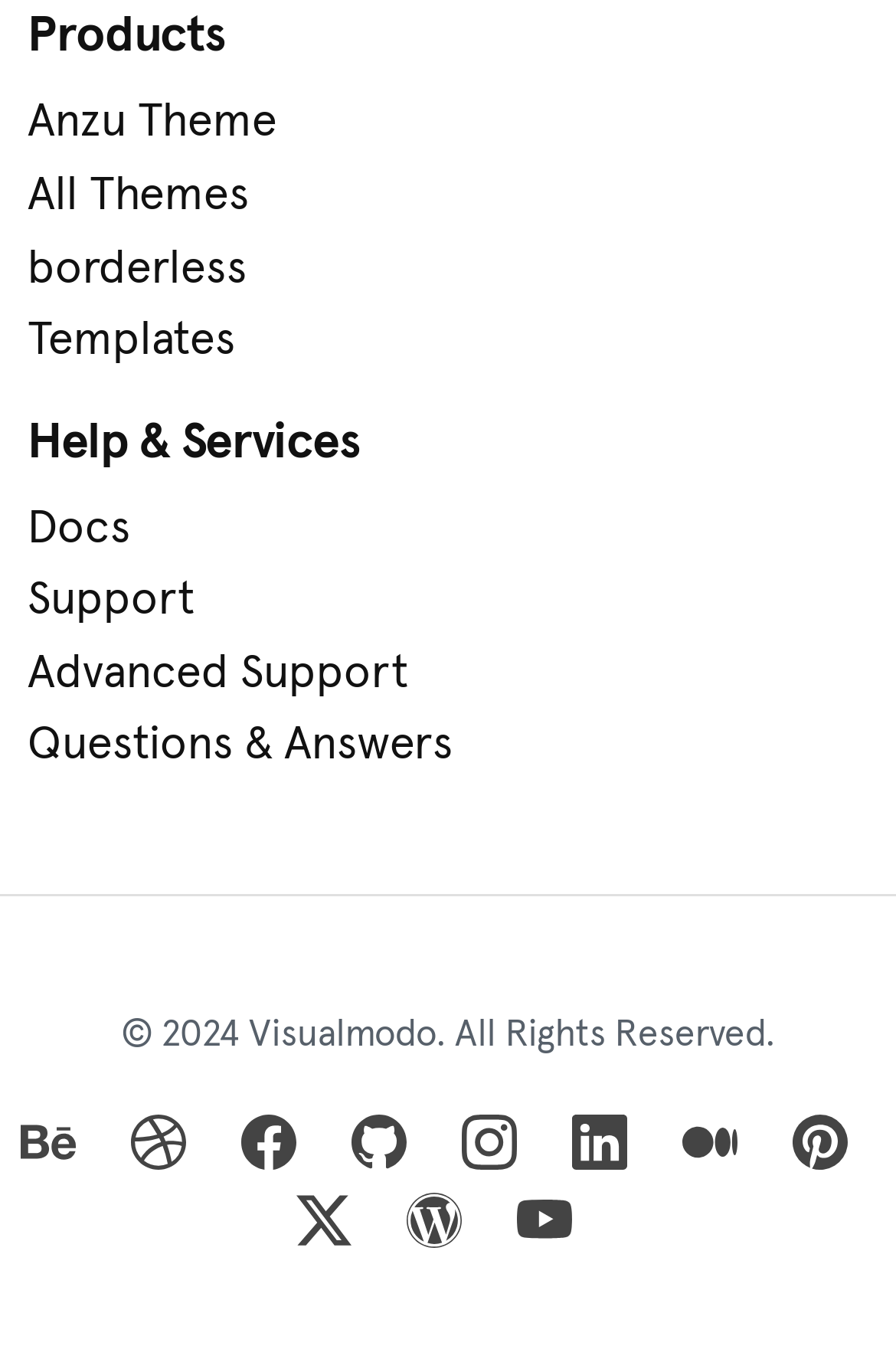Identify the bounding box coordinates of the clickable region necessary to fulfill the following instruction: "View Docs". The bounding box coordinates should be four float numbers between 0 and 1, i.e., [left, top, right, bottom].

[0.031, 0.359, 0.969, 0.412]